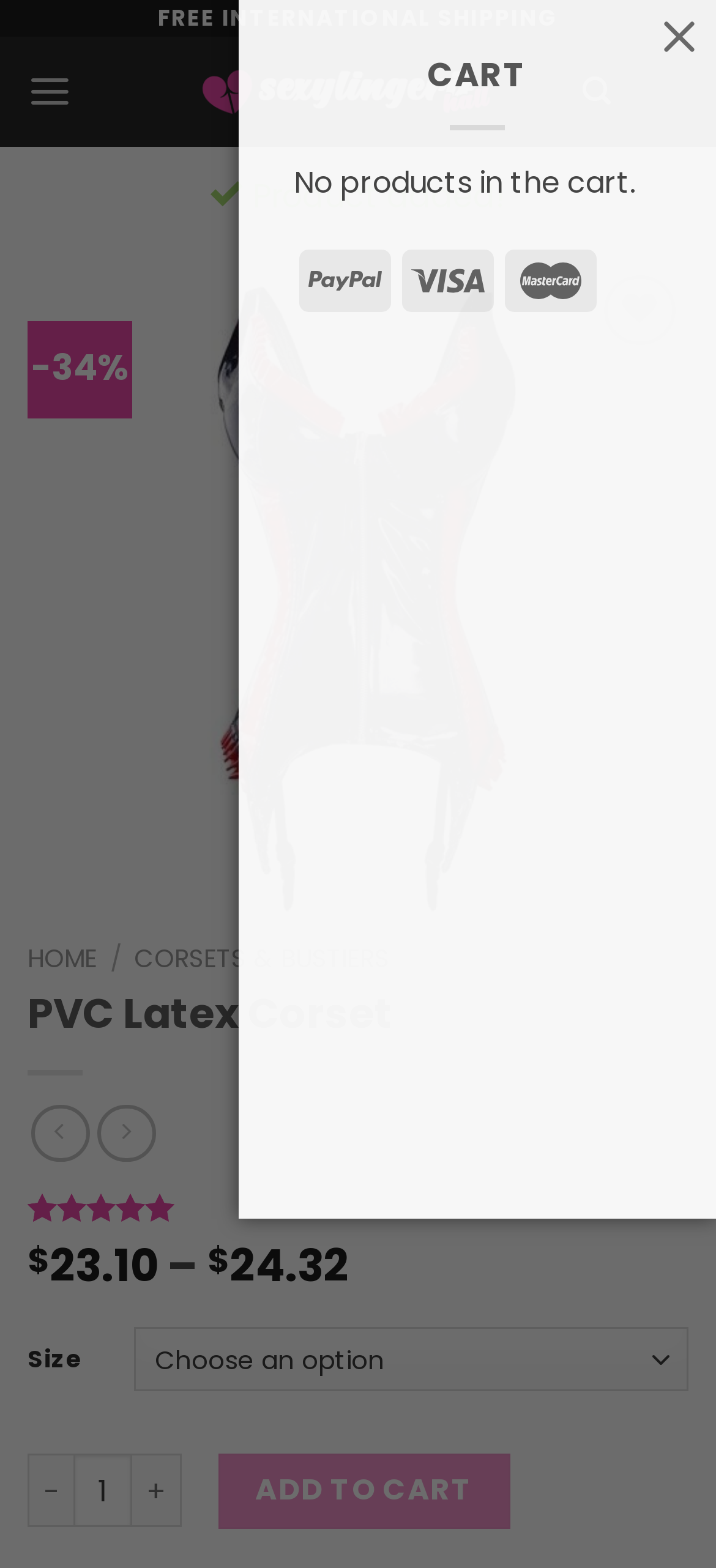Find the bounding box coordinates of the element's region that should be clicked in order to follow the given instruction: "Select a size option". The coordinates should consist of four float numbers between 0 and 1, i.e., [left, top, right, bottom].

[0.186, 0.847, 0.962, 0.888]